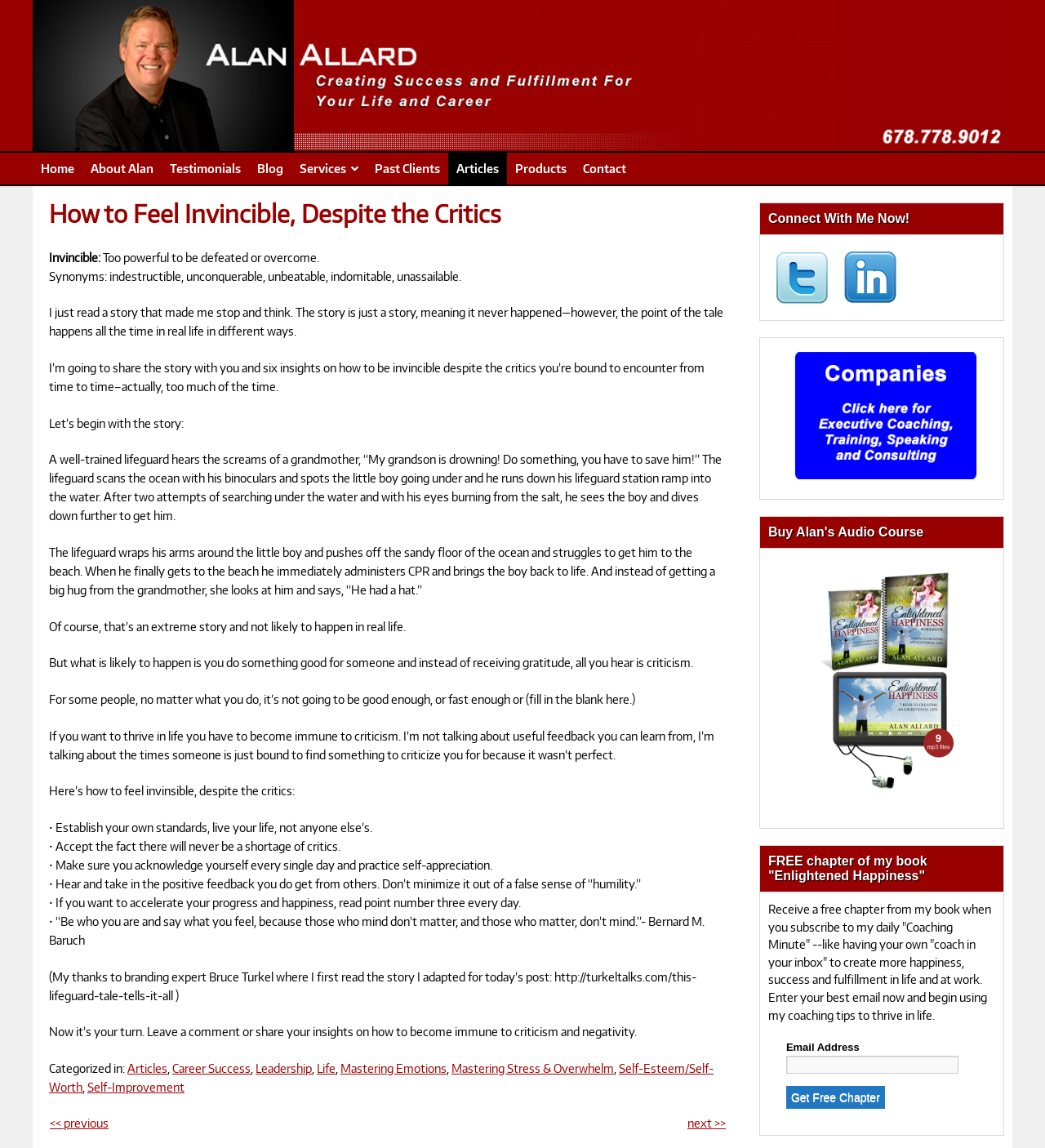Predict the bounding box coordinates of the area that should be clicked to accomplish the following instruction: "Read the article 'How to Feel Invincible, Despite the Critics'". The bounding box coordinates should consist of four float numbers between 0 and 1, i.e., [left, top, right, bottom].

[0.047, 0.169, 0.695, 0.985]